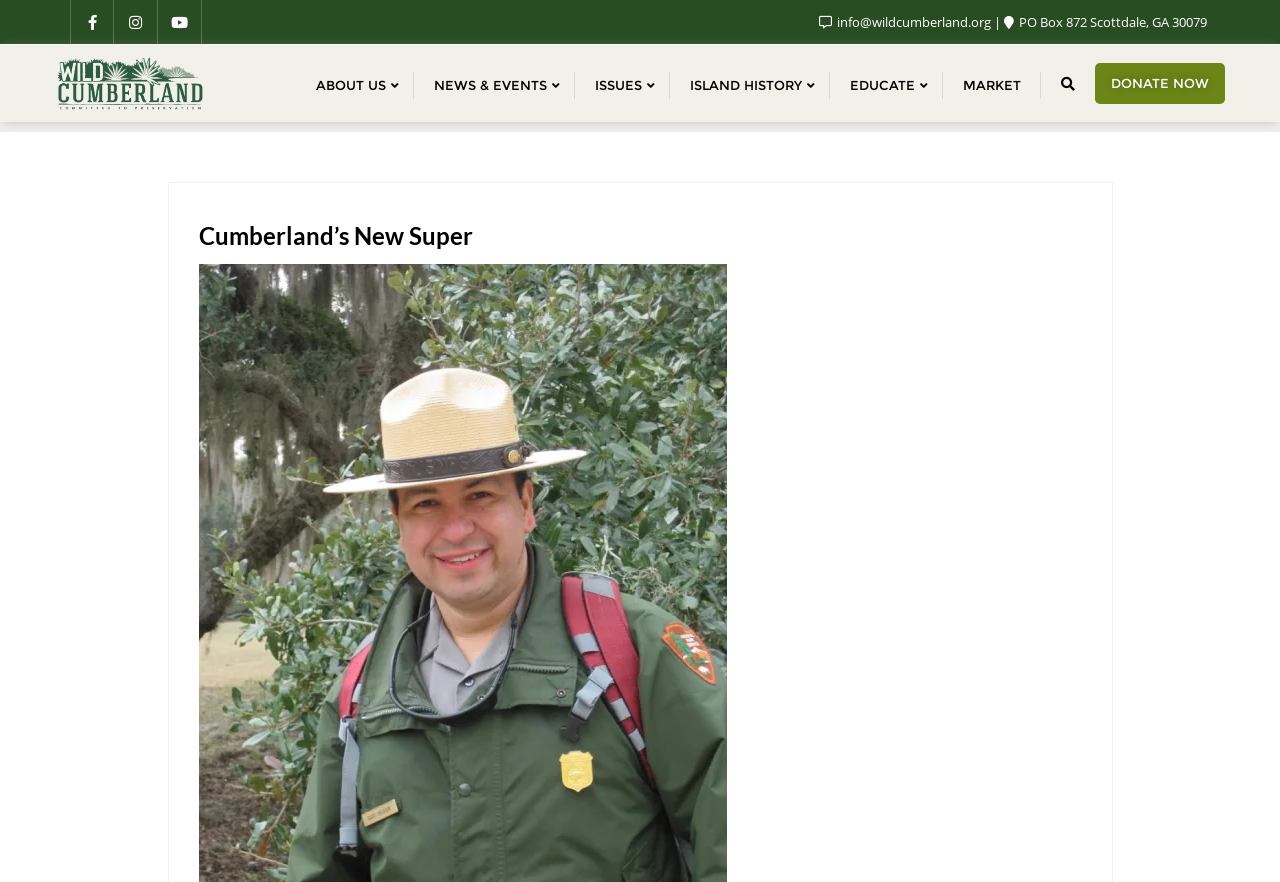How many main navigation links are there?
Respond to the question with a single word or phrase according to the image.

7